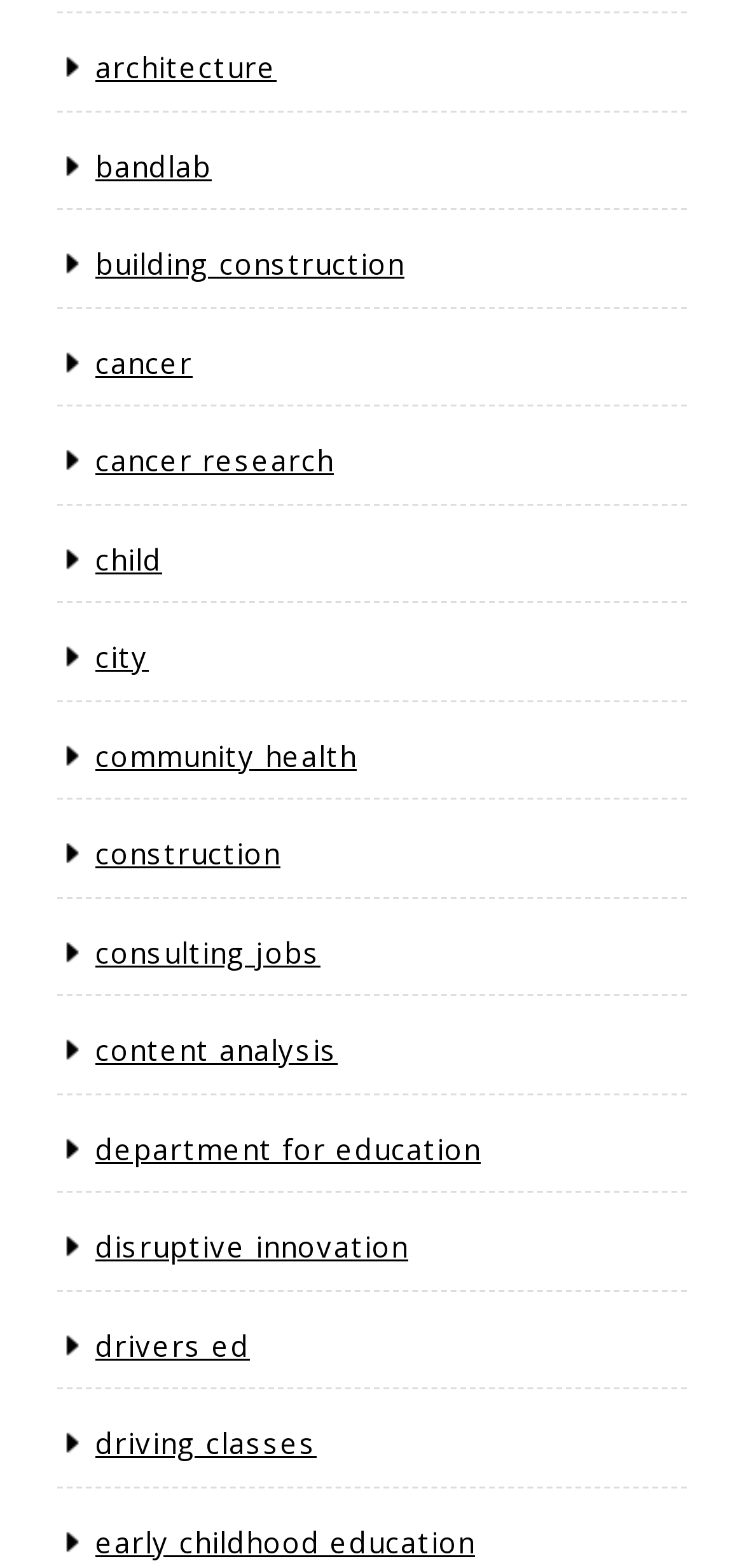Determine the bounding box coordinates for the area that should be clicked to carry out the following instruction: "click on architecture link".

[0.128, 0.03, 0.372, 0.055]